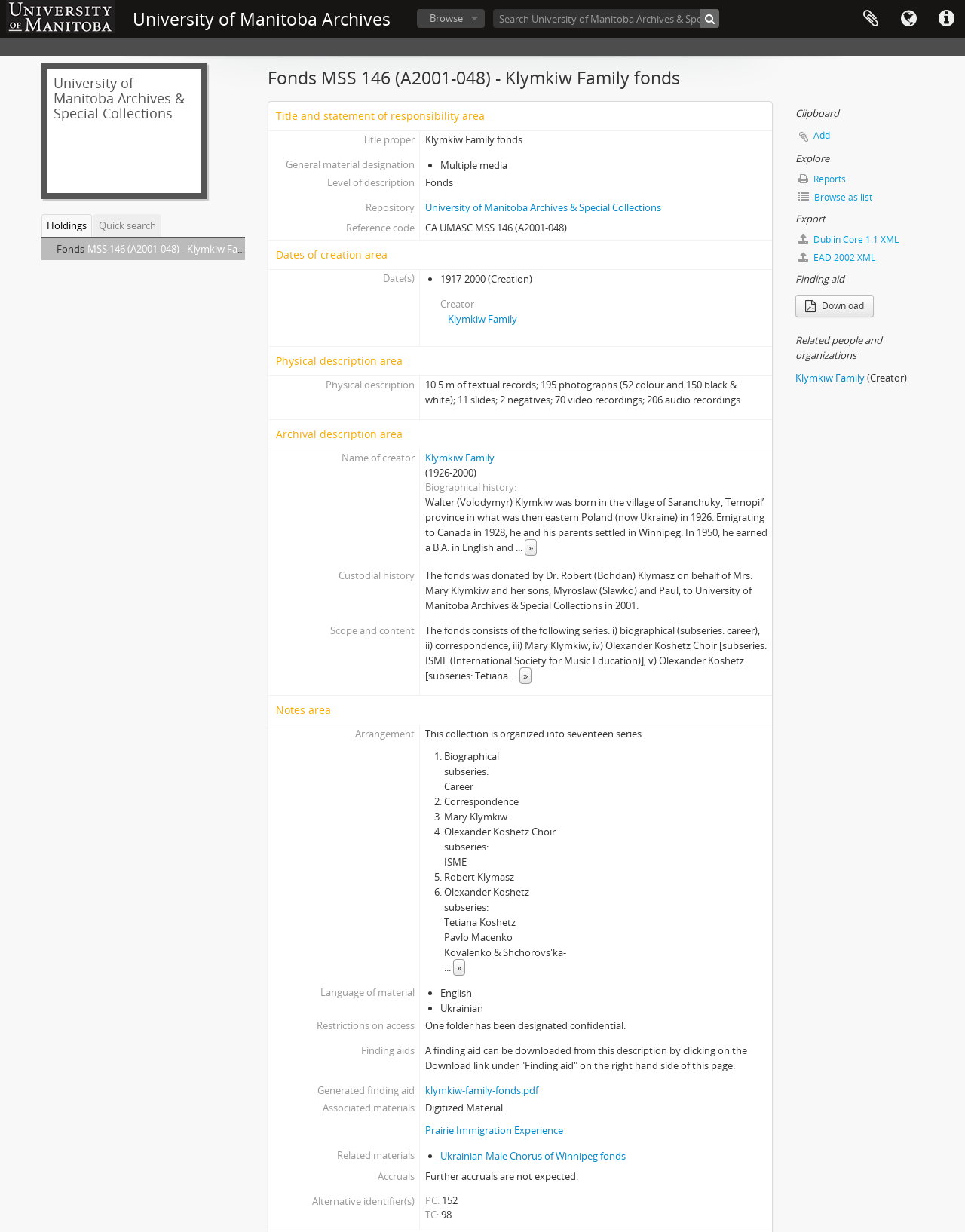Who donated the fonds to the University of Manitoba Archives & Special Collections? Based on the image, give a response in one word or a short phrase.

Dr. Robert (Bohdan) Klymasz